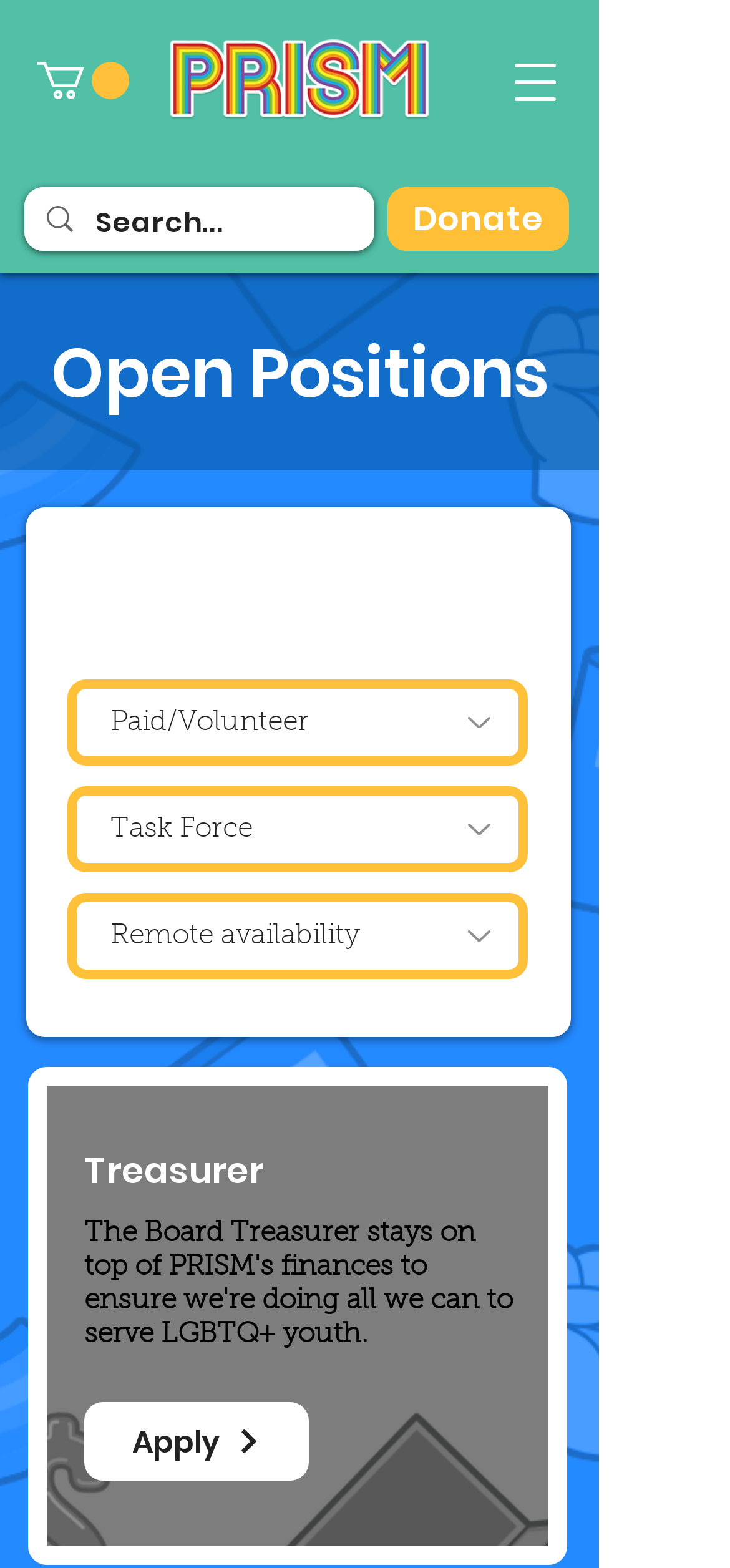Find the bounding box coordinates for the area you need to click to carry out the instruction: "Apply for the Treasurer position". The coordinates should be four float numbers between 0 and 1, indicated as [left, top, right, bottom].

[0.115, 0.895, 0.423, 0.945]